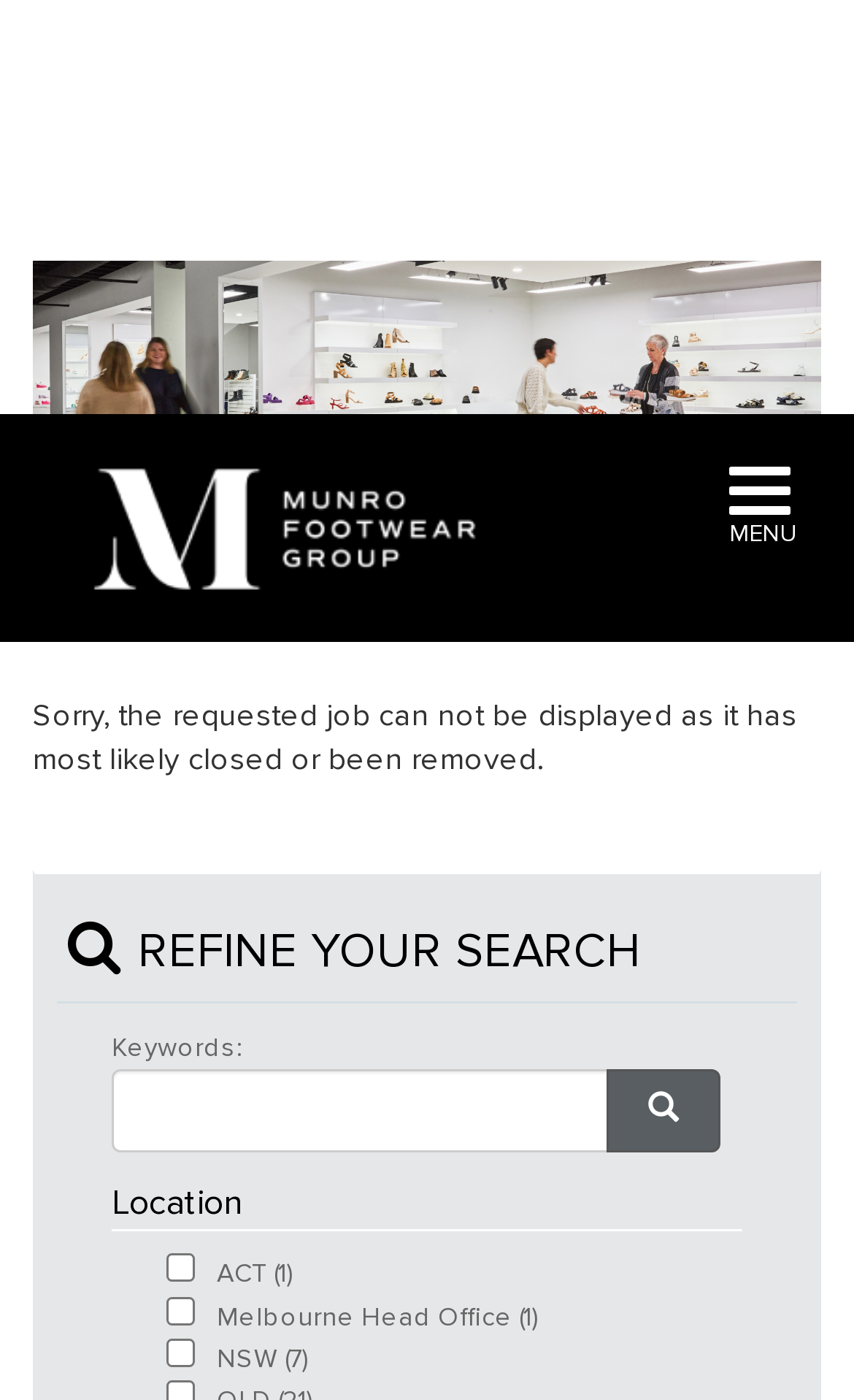Give an extensive and precise description of the webpage.

The webpage is a careers page for Munro Footwear Group, with a focus on job search and filtering. At the top, there is a link and a button labeled "MENU" that controls a navigation bar. Below this, there is a heading element that spans the width of the page.

The main content of the page is divided into sections. The first section displays a message apologizing for a job not being displayed, likely due to it being closed or removed. Below this, there is a heading that says "REFINE YOUR SEARCH" with a font icon.

The next section is a search filter area, where users can input keywords into a text box. There is a button with a font icon next to the text box. Below this, there are two heading elements, one labeled "Location" and the other labeled "Industry".

Under the "Location" heading, there is a tab panel with multiple checkboxes, each representing a different location, such as ACT, Melbourne Head Office, NSW, and others. These checkboxes are not checked by default.

Under the "Industry" heading, there is another tab panel with checkboxes, each representing a different industry, such as Retail Operations and Support Office Administration. These checkboxes are also not checked by default.

Overall, the webpage is designed to help users search and filter for job openings at Munro Footwear Group based on location and industry.